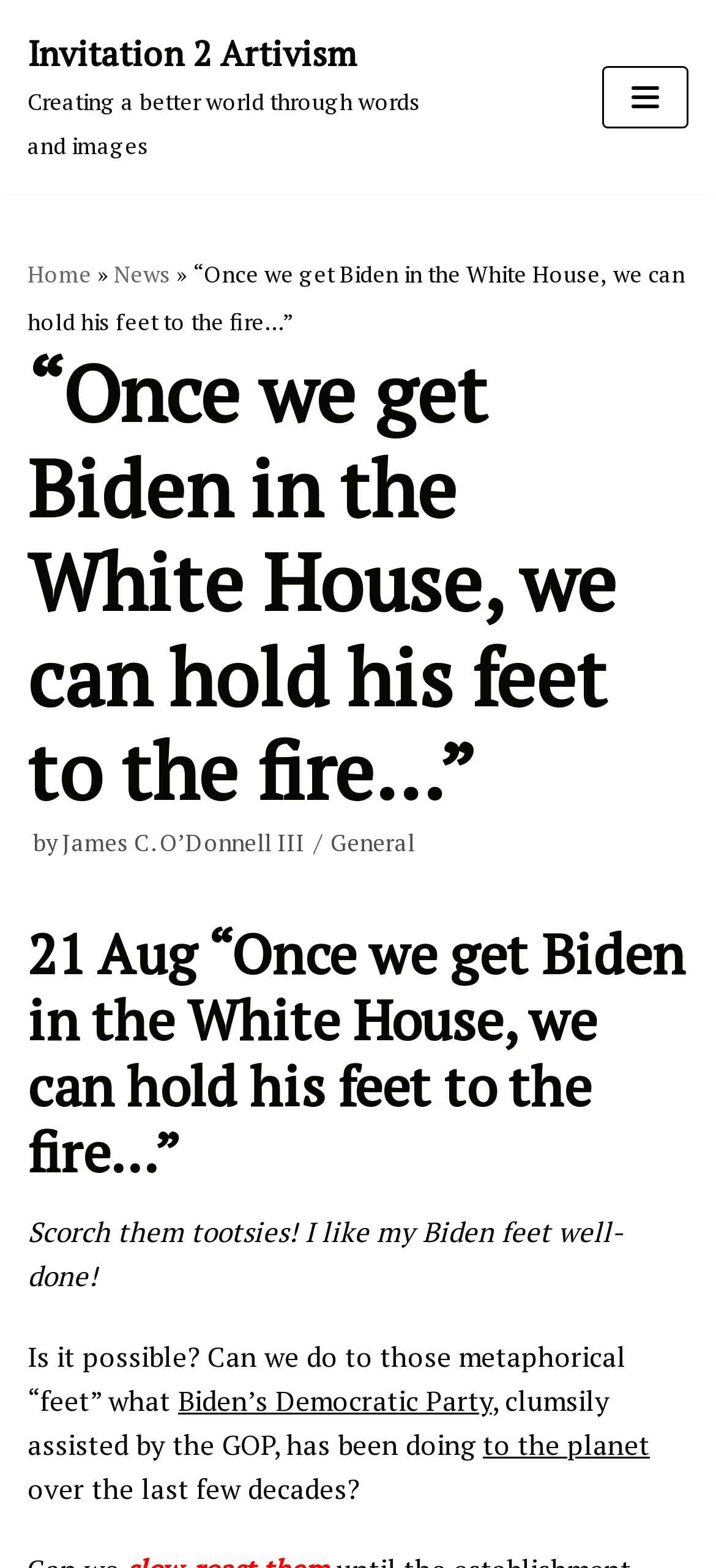Determine the coordinates of the bounding box that should be clicked to complete the instruction: "Read the 'UKRAINE WAR' news". The coordinates should be represented by four float numbers between 0 and 1: [left, top, right, bottom].

None